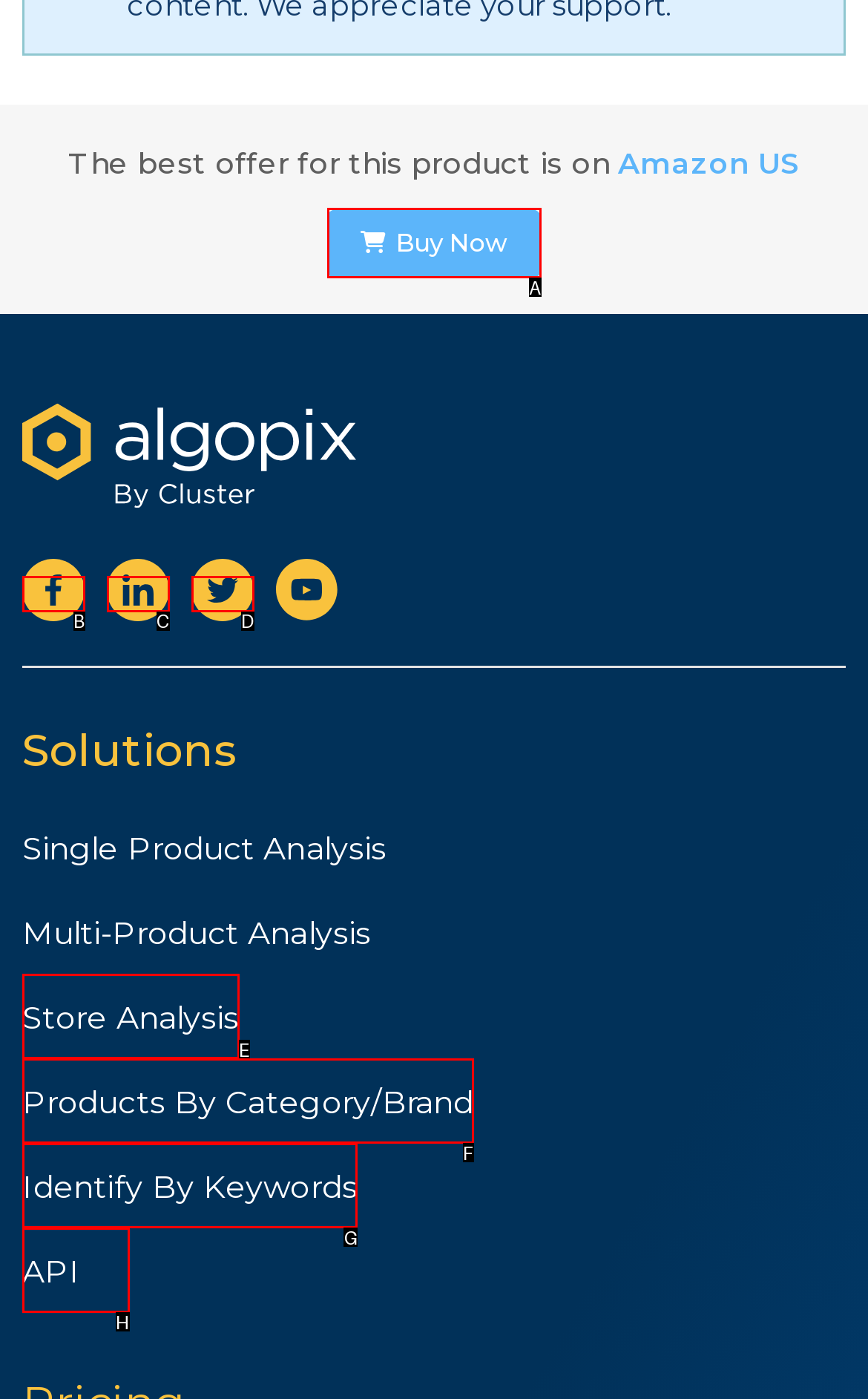Select the letter that aligns with the description: KIA. Answer with the letter of the selected option directly.

None